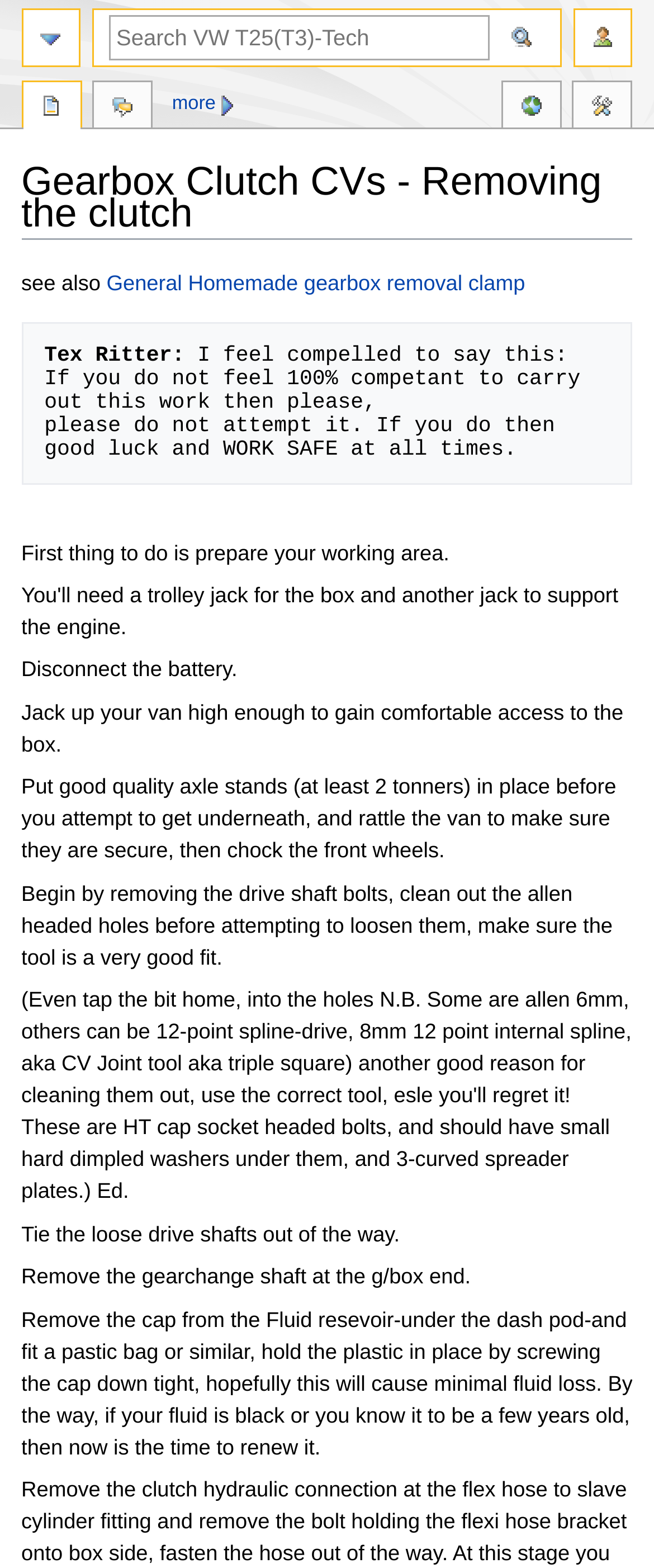Find the bounding box coordinates corresponding to the UI element with the description: "Tools". The coordinates should be formatted as [left, top, right, bottom], with values as floats between 0 and 1.

[0.877, 0.052, 0.965, 0.086]